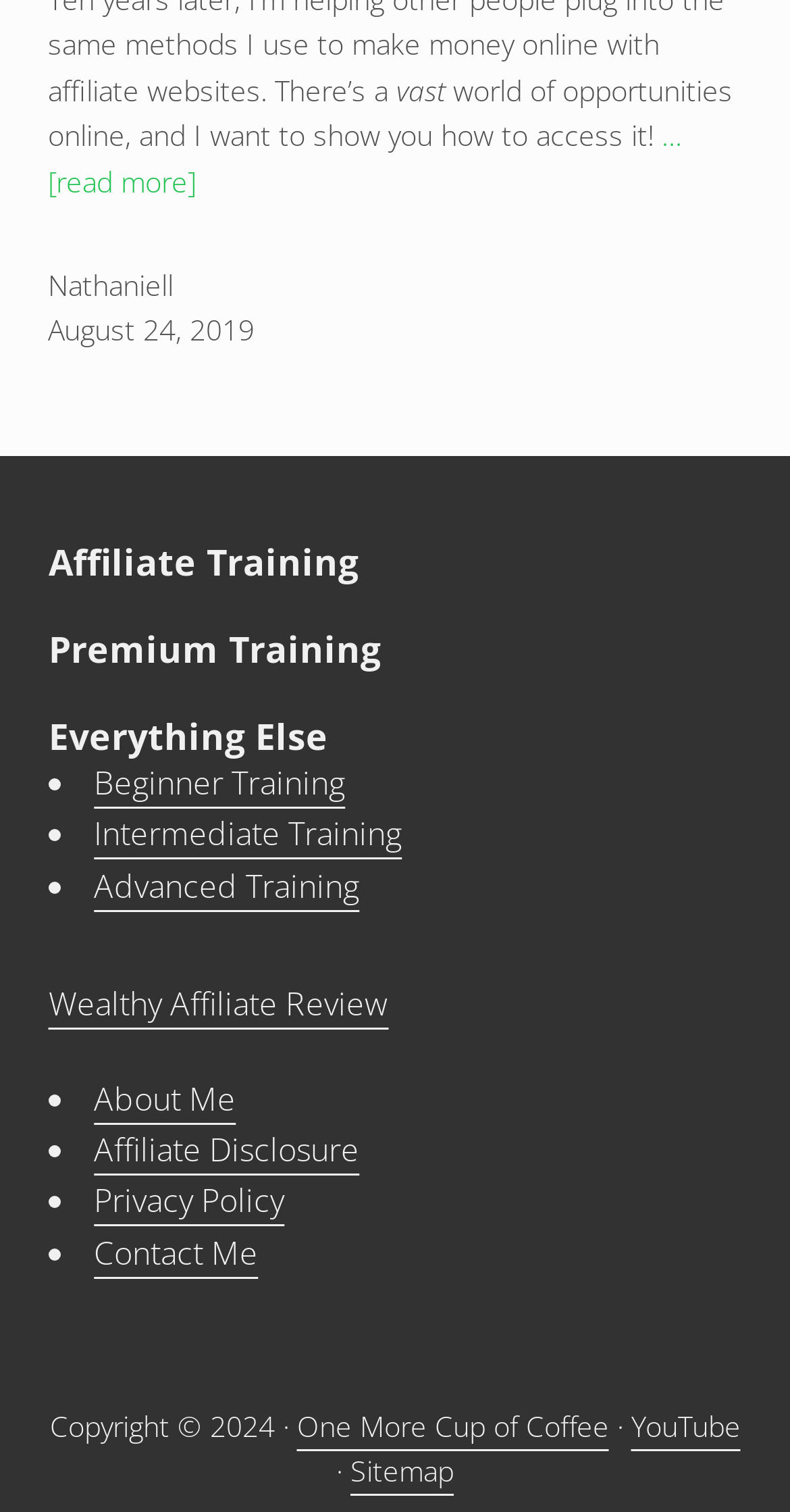Please determine the bounding box coordinates for the UI element described here. Use the format (top-left x, top-left y, bottom-right x, bottom-right y) with values bounded between 0 and 1: alt="Film & Video" name="but11"

None